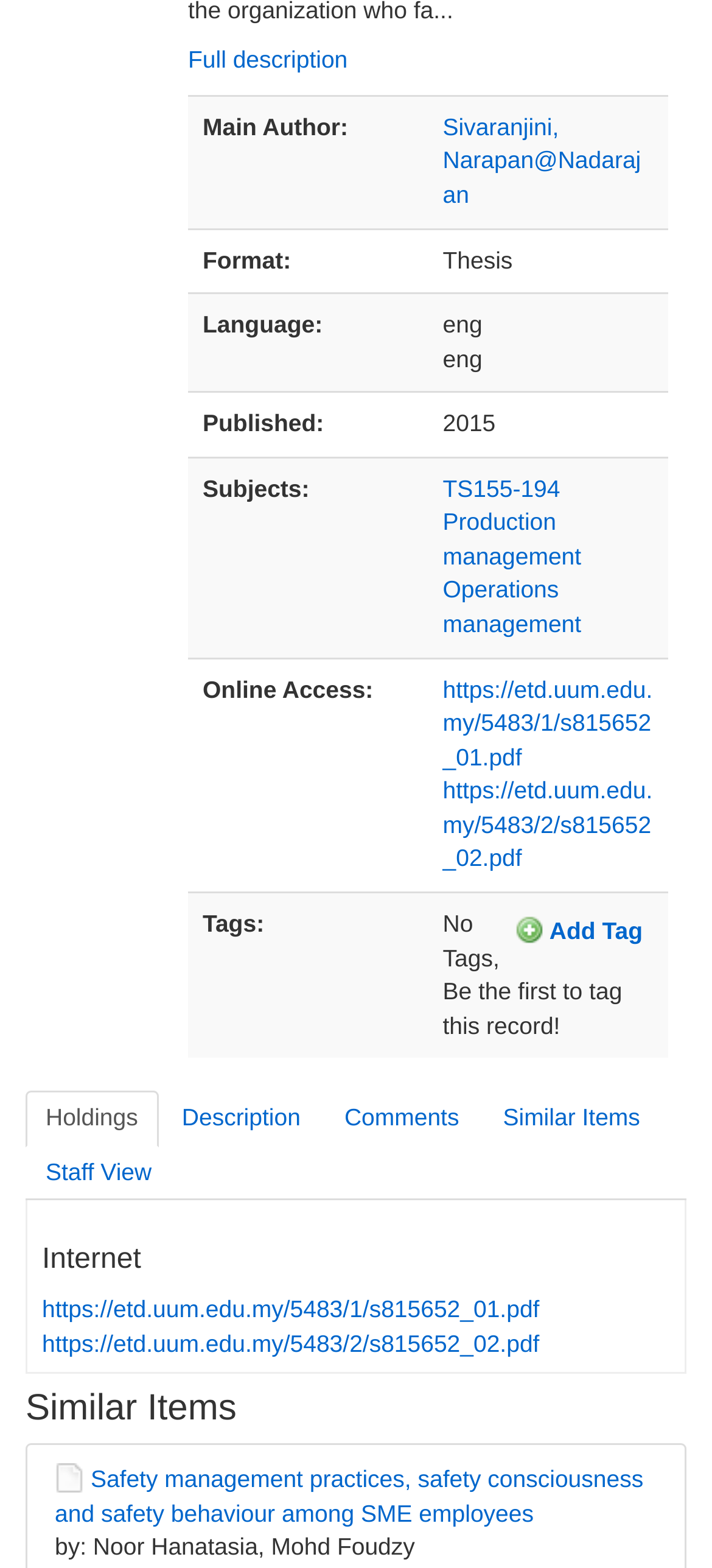Use one word or a short phrase to answer the question provided: 
What is the format of the thesis?

Thesis